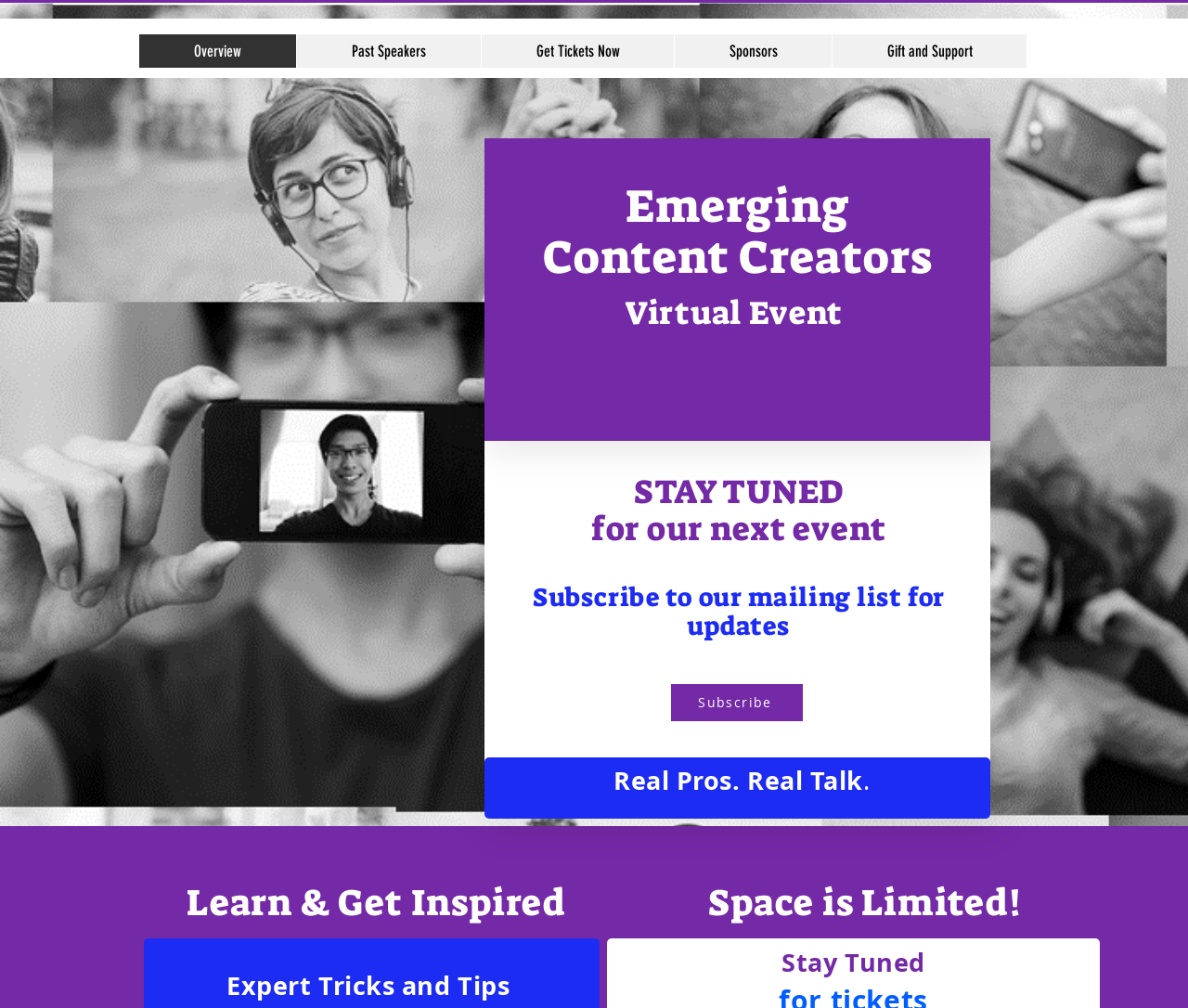Extract the main title from the webpage and generate its text.

Emerging
Content Creators
Virtual Event 

 